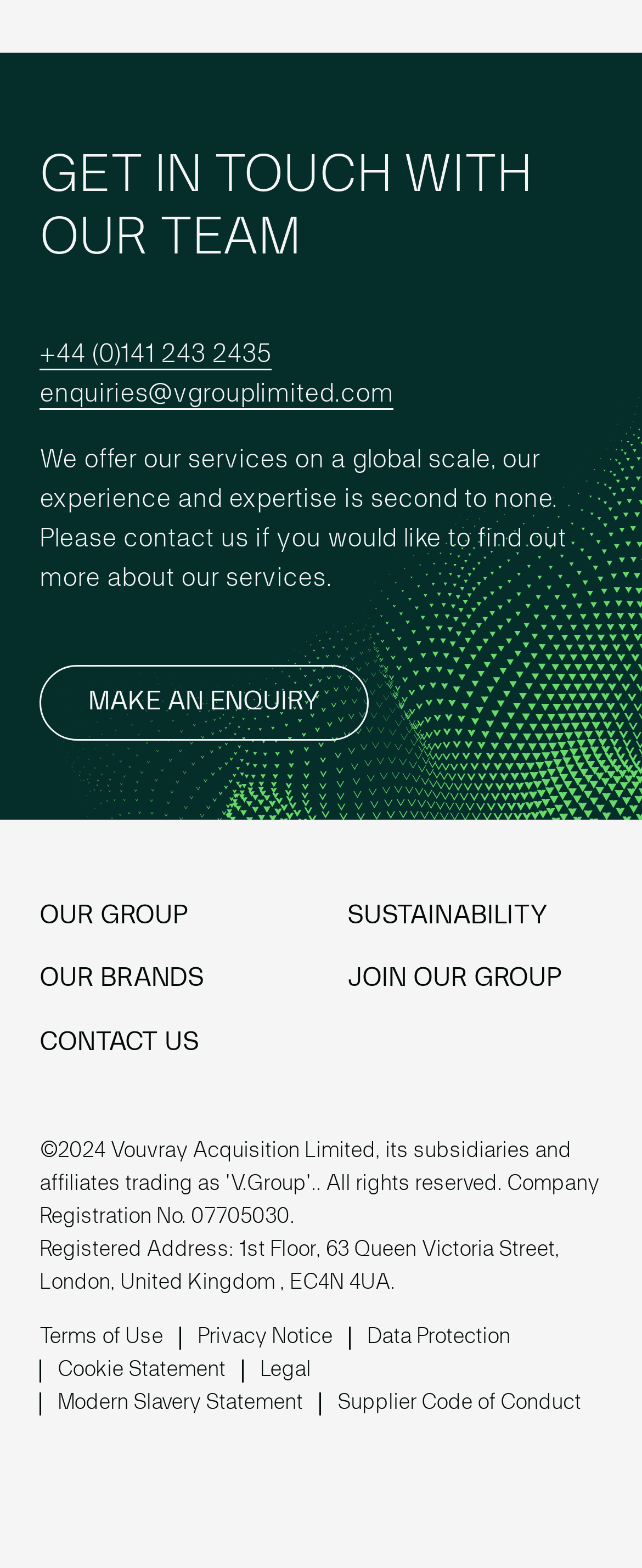How many links are there in the footer section?
Kindly offer a comprehensive and detailed response to the question.

I counted the number of link elements located at the bottom of the webpage, starting from 'Terms of Use' to 'Supplier Code of Conduct', and found a total of 7 links.